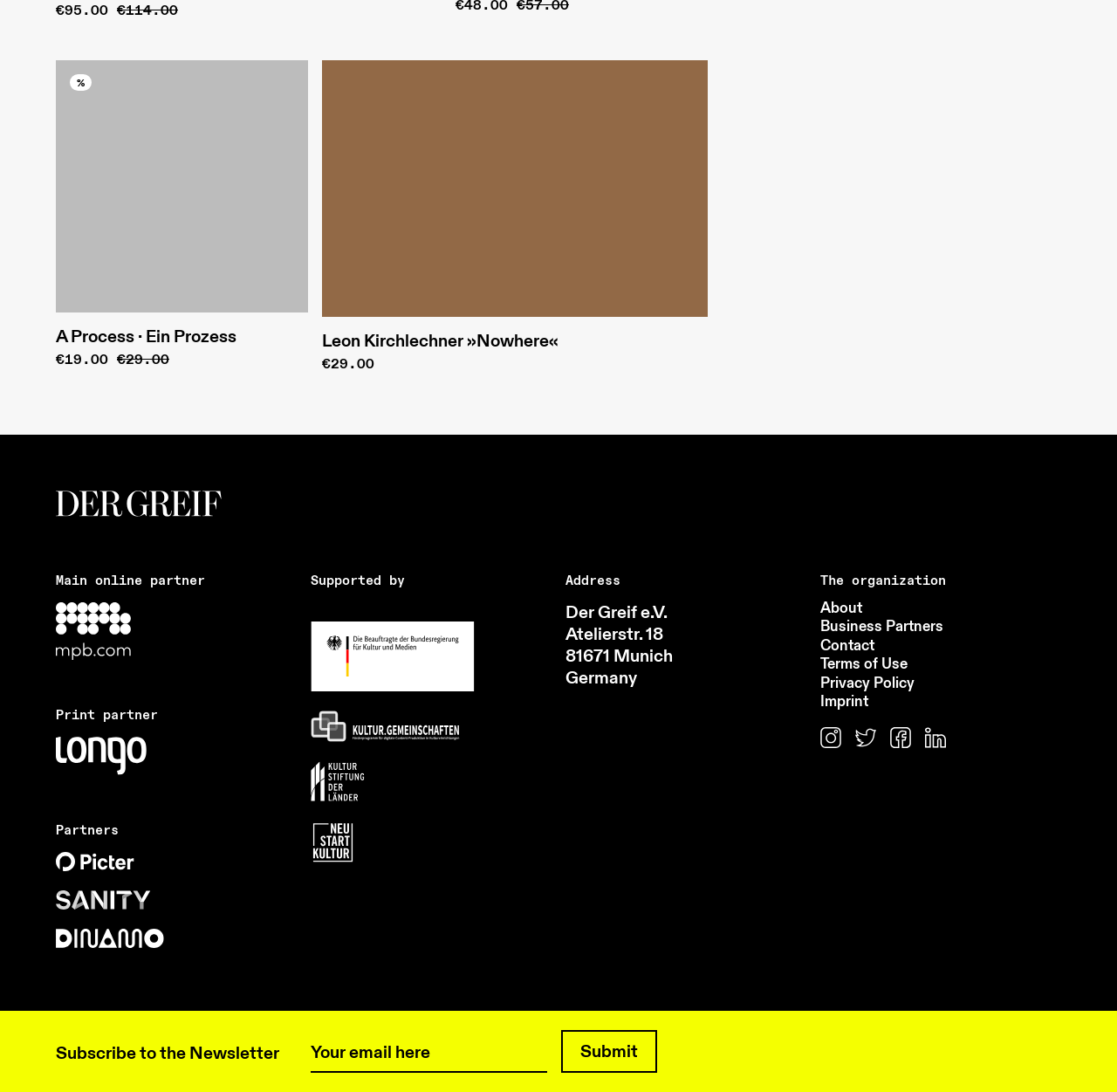Please determine the bounding box coordinates of the element to click in order to execute the following instruction: "Click the link to learn about the process". The coordinates should be four float numbers between 0 and 1, specified as [left, top, right, bottom].

[0.05, 0.055, 0.276, 0.338]